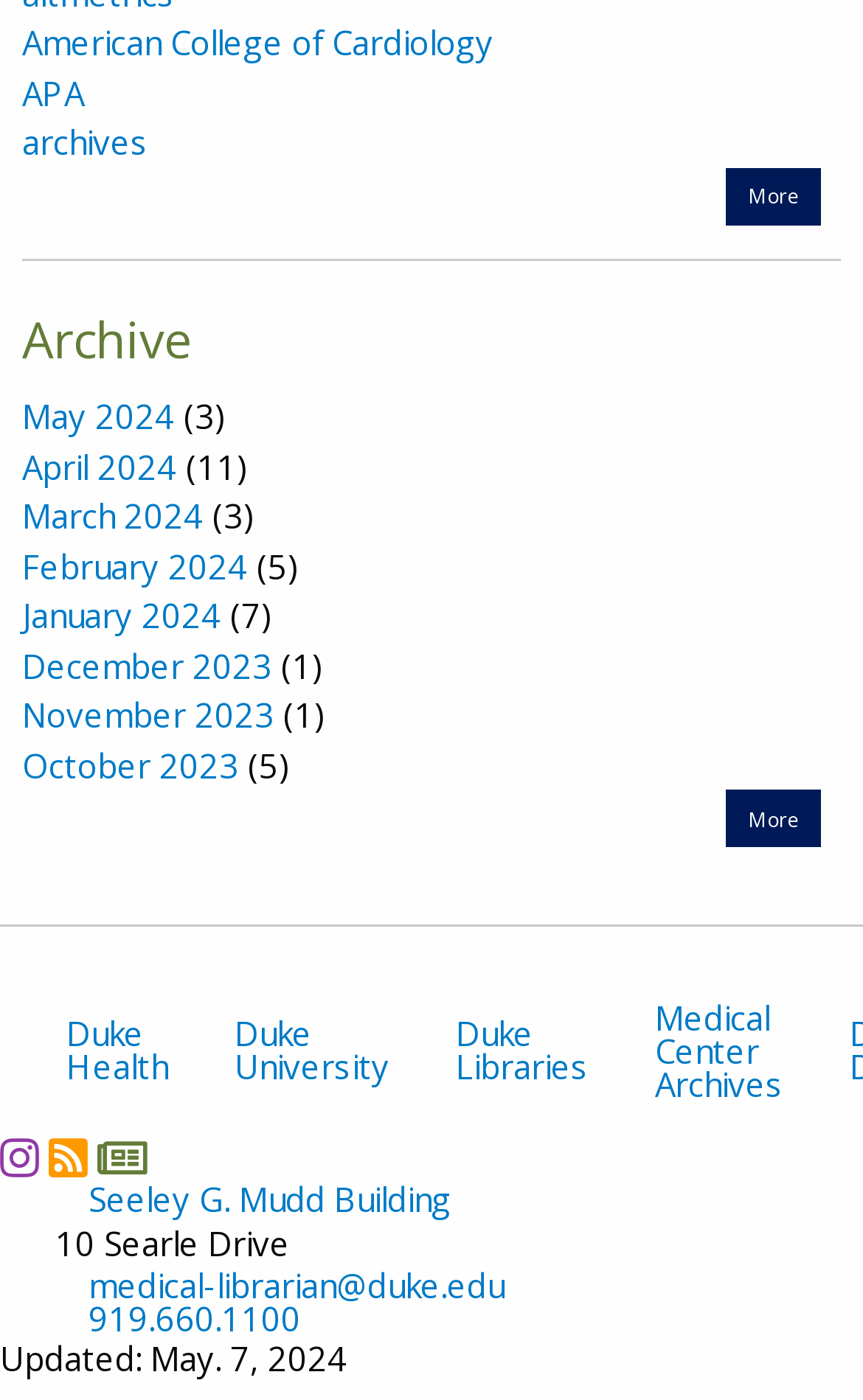Please identify the bounding box coordinates of the element I should click to complete this instruction: 'View Tax Credit Registration'. The coordinates should be given as four float numbers between 0 and 1, like this: [left, top, right, bottom].

None